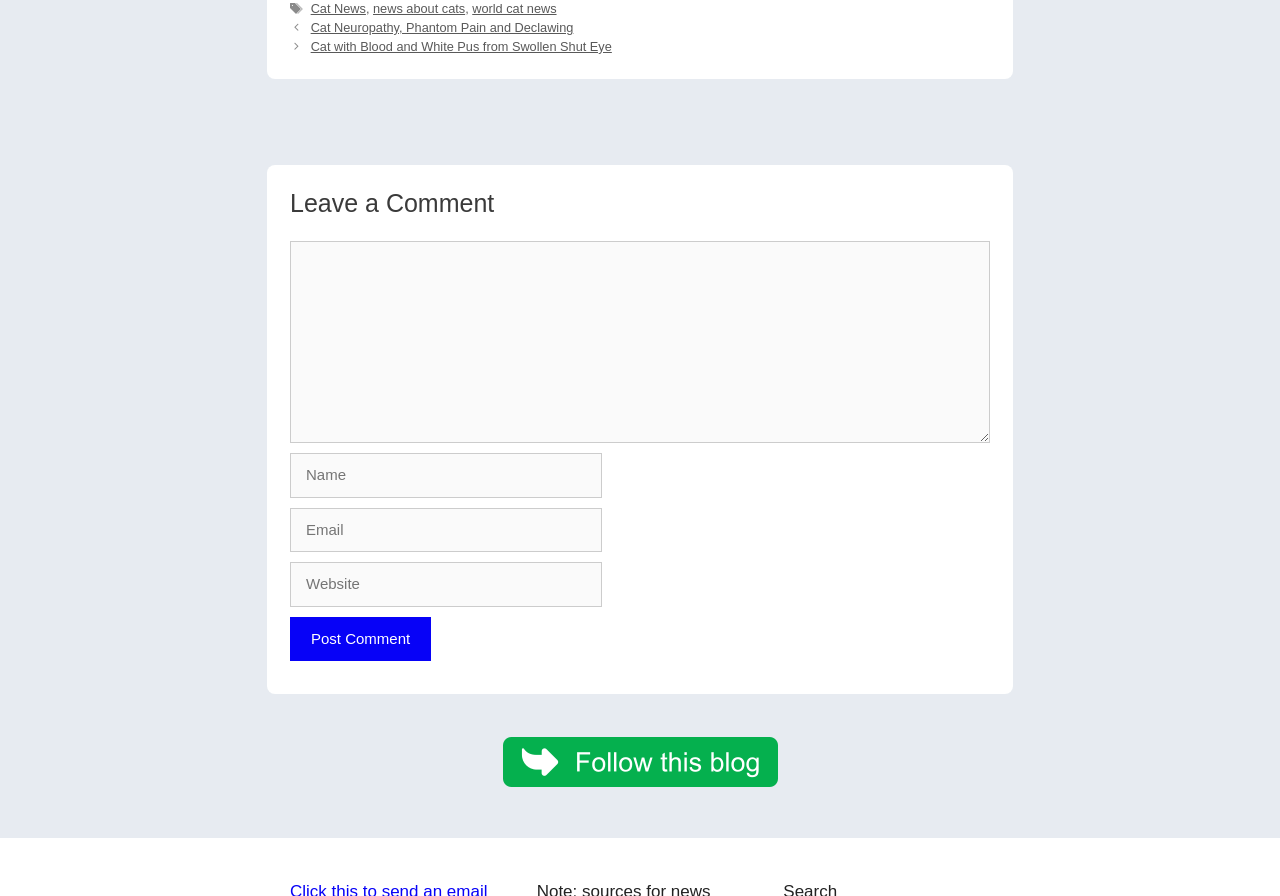Determine the bounding box coordinates of the UI element described below. Use the format (top-left x, top-left y, bottom-right x, bottom-right y) with floating point numbers between 0 and 1: Privacy Policy

None